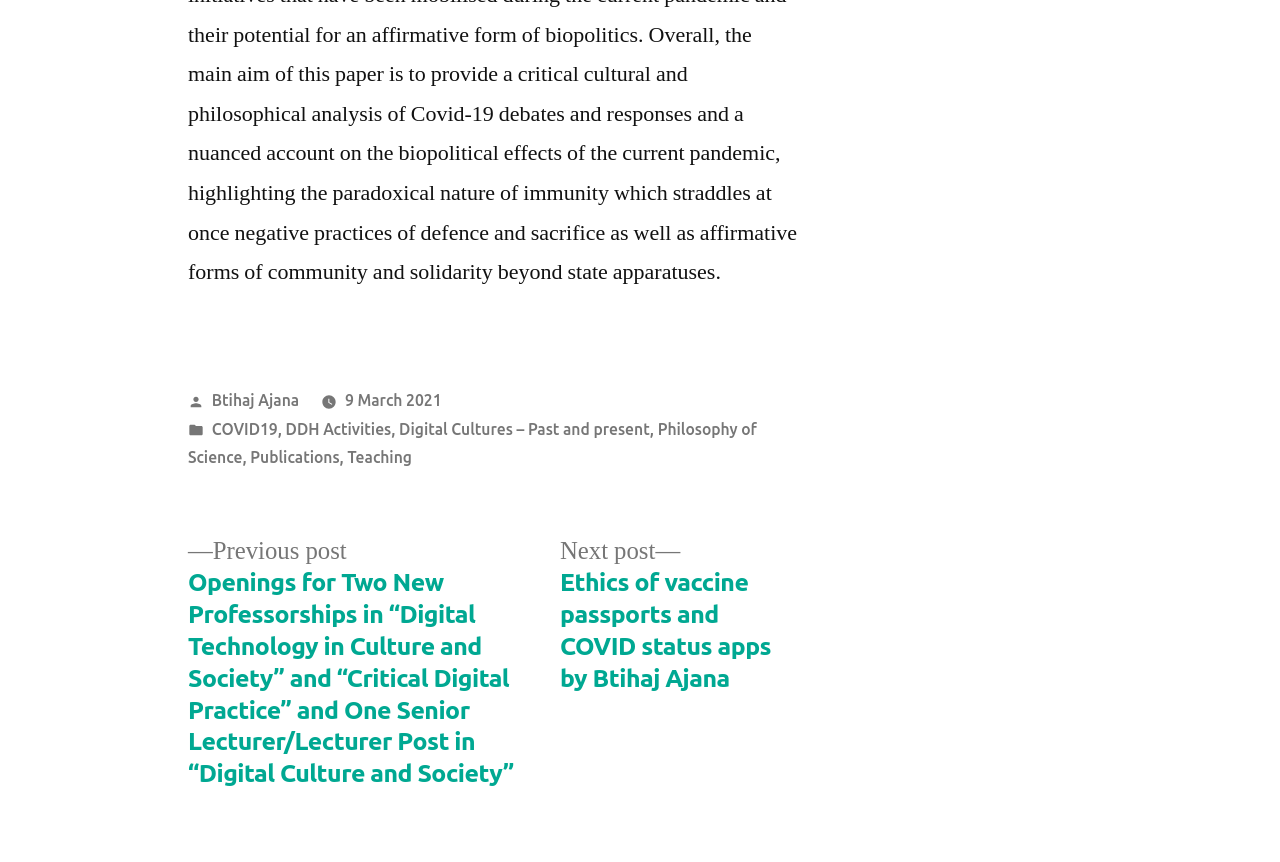Locate the bounding box coordinates of the element that should be clicked to fulfill the instruction: "Visit Btihaj Ajana's profile".

[0.165, 0.454, 0.234, 0.475]